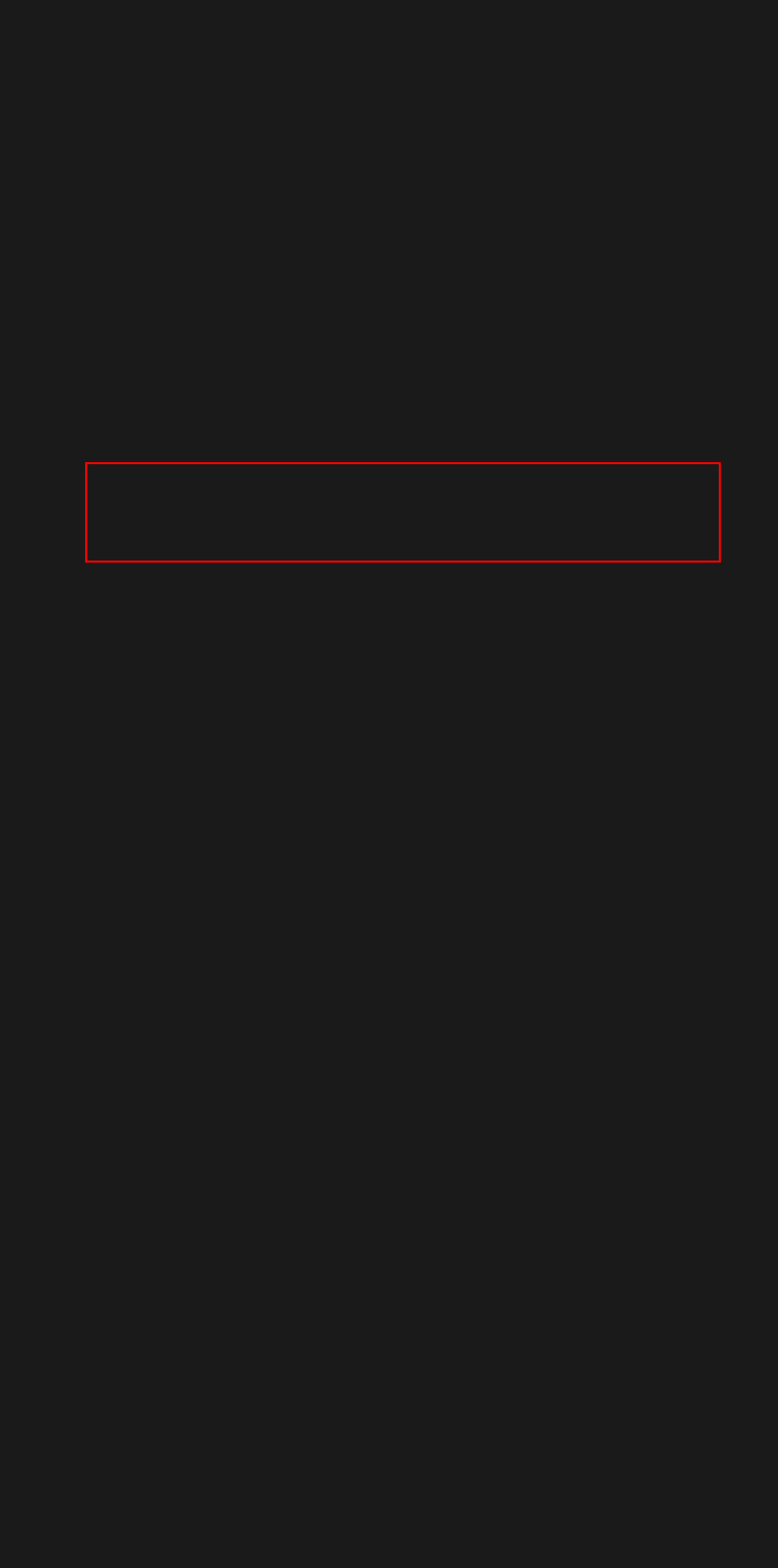You have a screenshot of a webpage with a red bounding box around a UI element. Determine which webpage description best matches the new webpage that results from clicking the element in the bounding box. Here are the candidates:
A. Crop Rotation - Lansdowne Allotments
B. Suggested Reading - Lansdowne Allotments
C. Mulching - Lansdowne Allotments
D. Pinching Out Tomatoes - Lansdowne Allotments
E. Recipes - Lansdowne Allotments
F. The Drooper - Lansdowne Allotments
G. Contact Form - Lansdowne Allotments
H. Blog Tool, Publishing Platform, and CMS – WordPress.org English (UK)

B